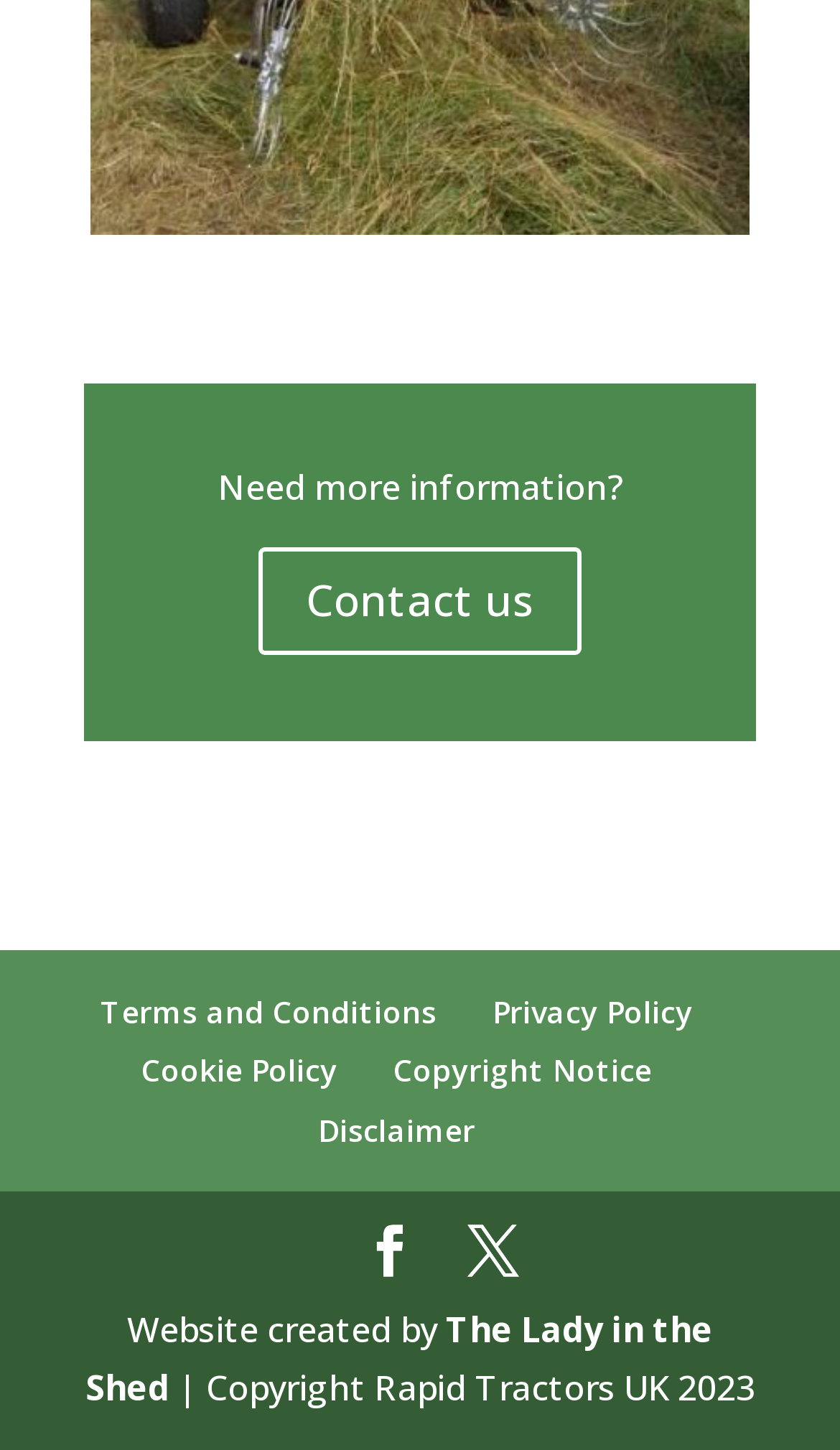Use a single word or phrase to answer the question: 
What is the year of the copyright?

2023